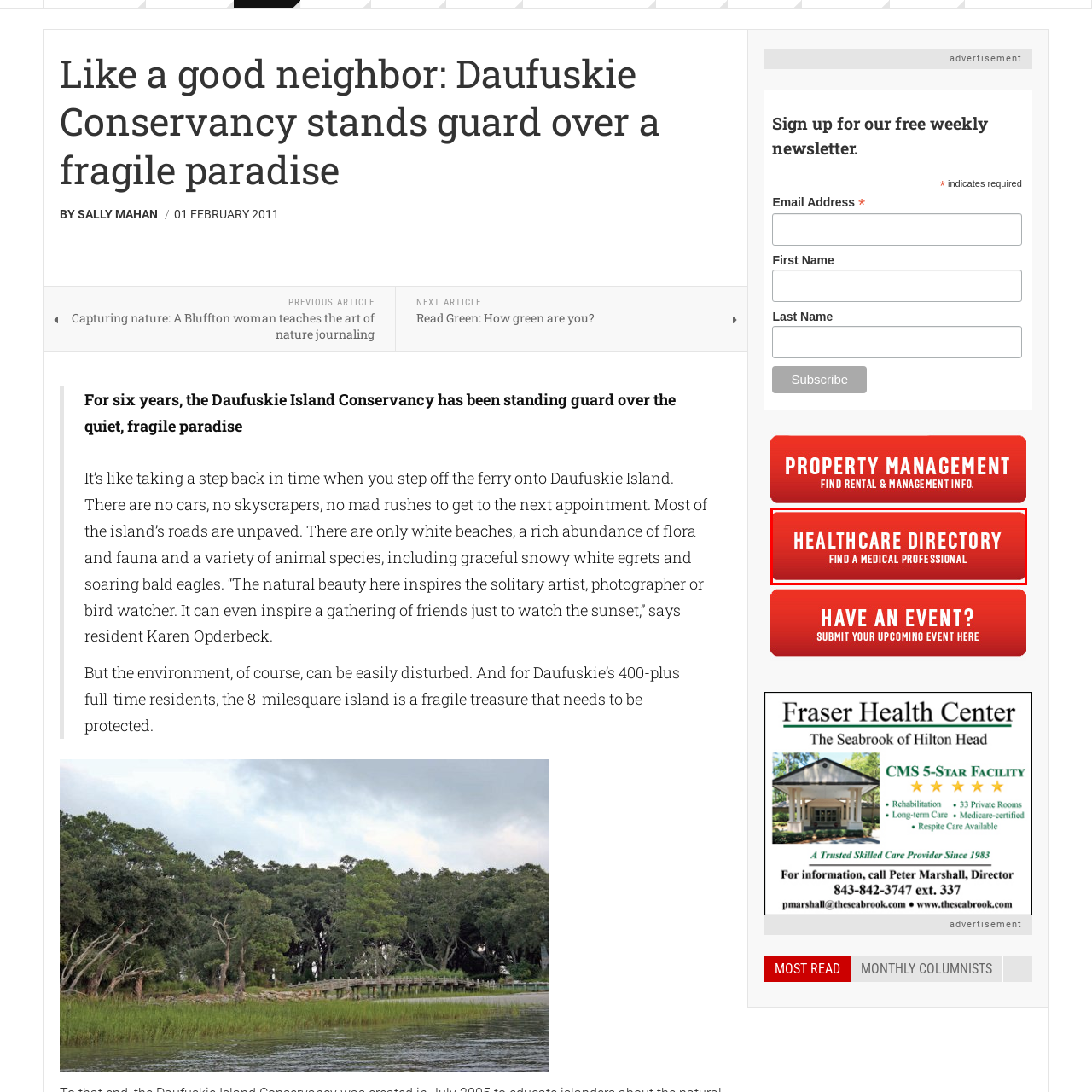Inspect the area marked by the red box and provide a short answer to the question: What is the importance reflected in the image?

Accessibility in medical care